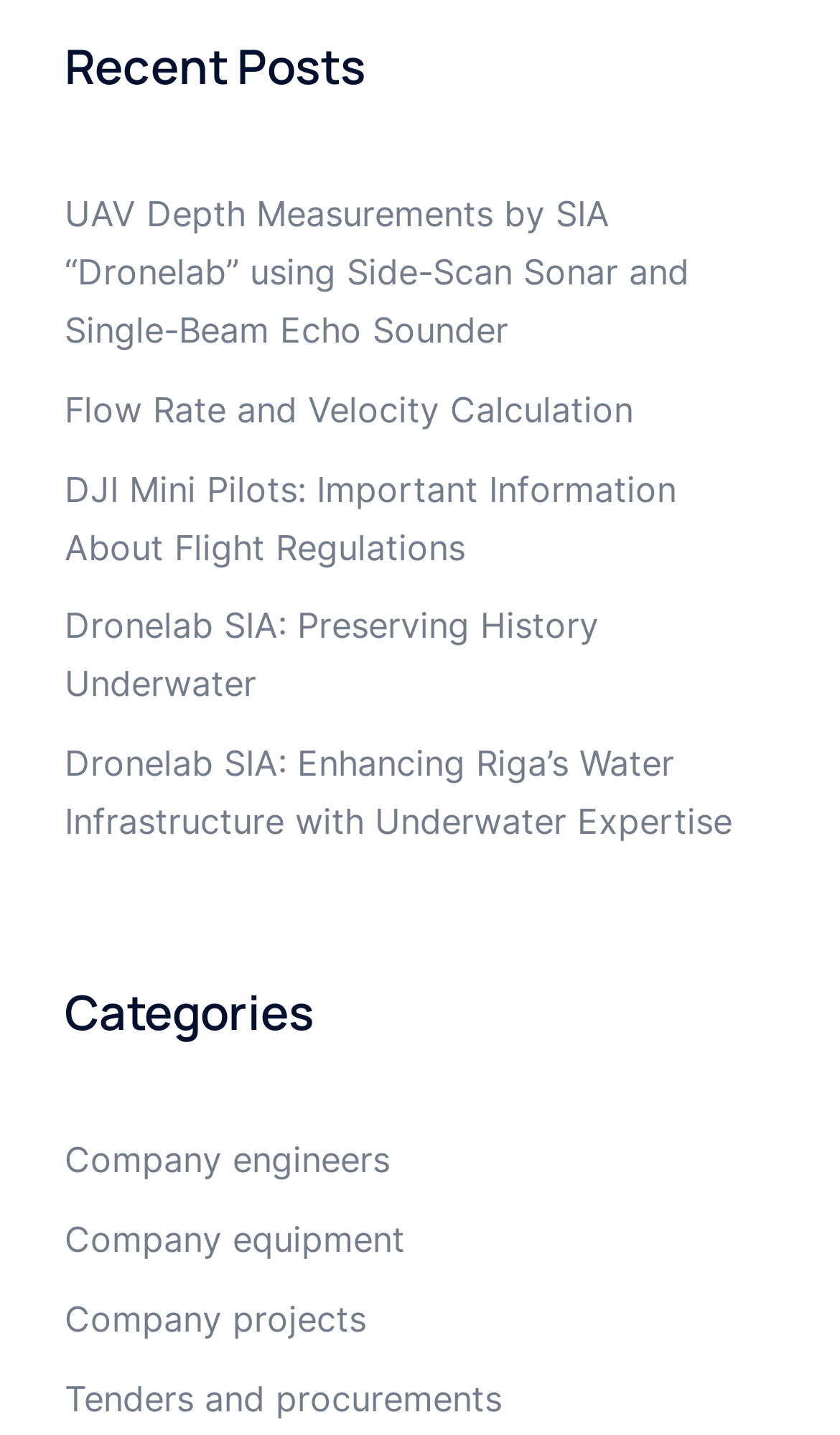How many recent posts are there?
Analyze the image and provide a thorough answer to the question.

I counted the number of links under the 'Recent Posts' heading, which are 5 in total. Therefore, there are 5 recent posts.